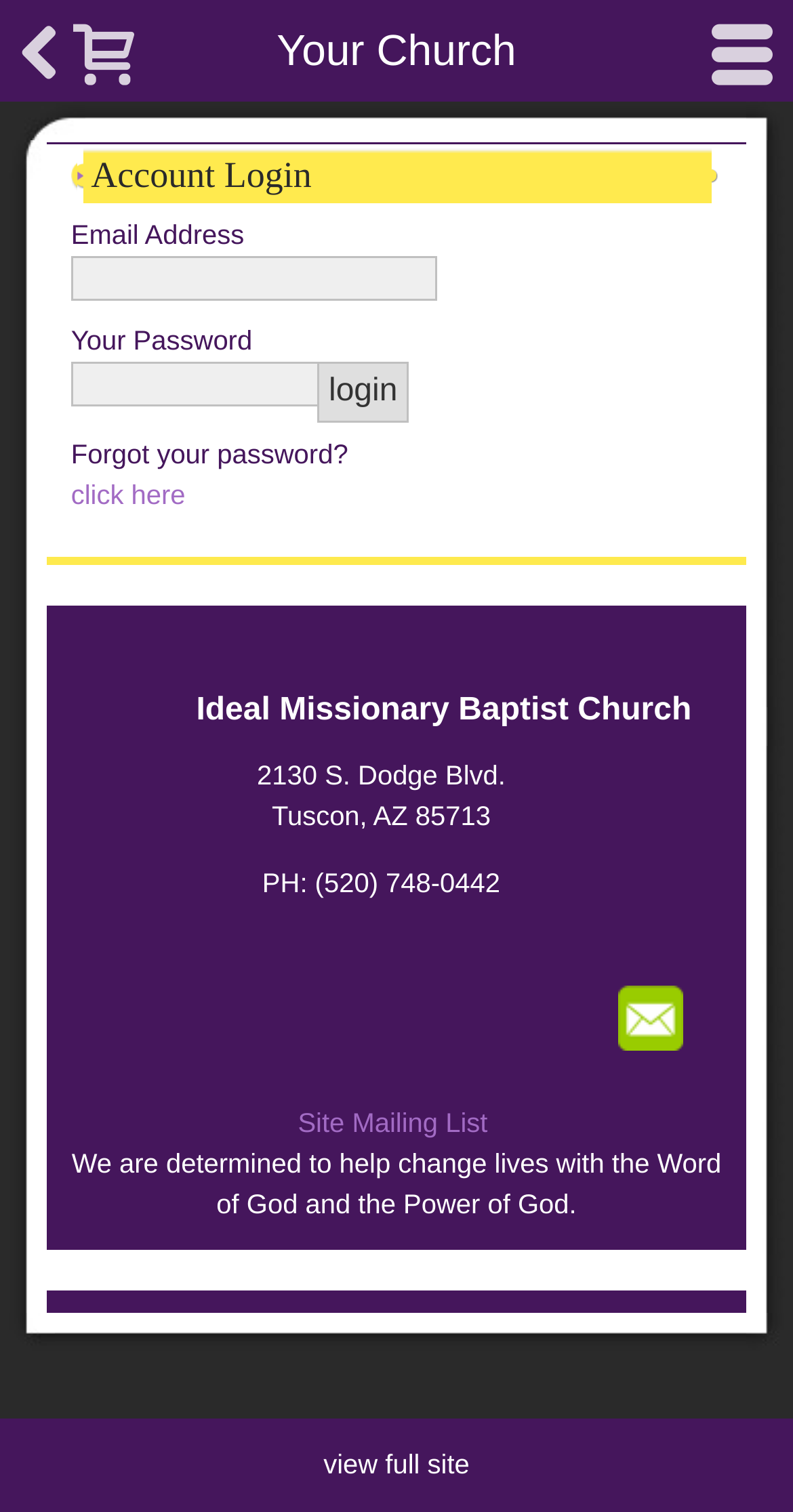Extract the bounding box coordinates of the UI element described by: "(65) 6225 5988". The coordinates should include four float numbers ranging from 0 to 1, e.g., [left, top, right, bottom].

None